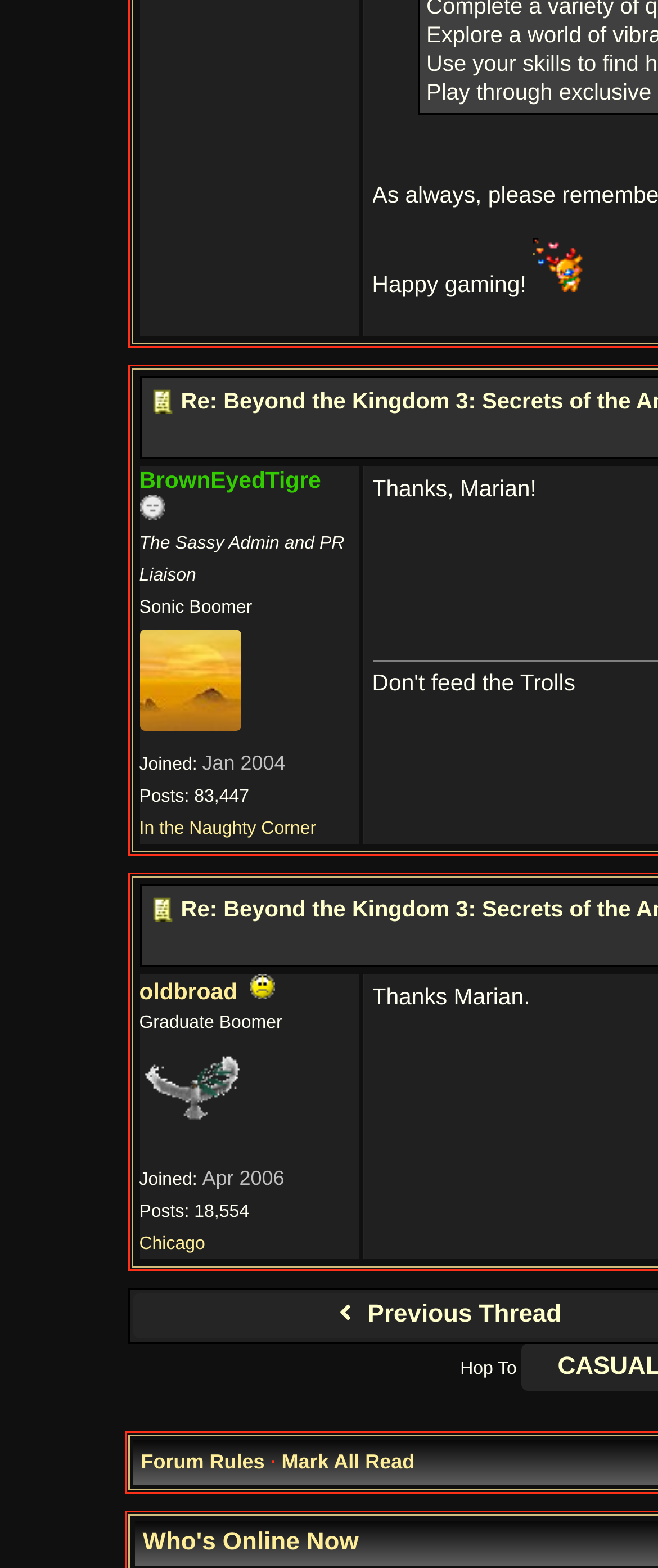What is the text above the reindeer image?
From the screenshot, supply a one-word or short-phrase answer.

Happy gaming!